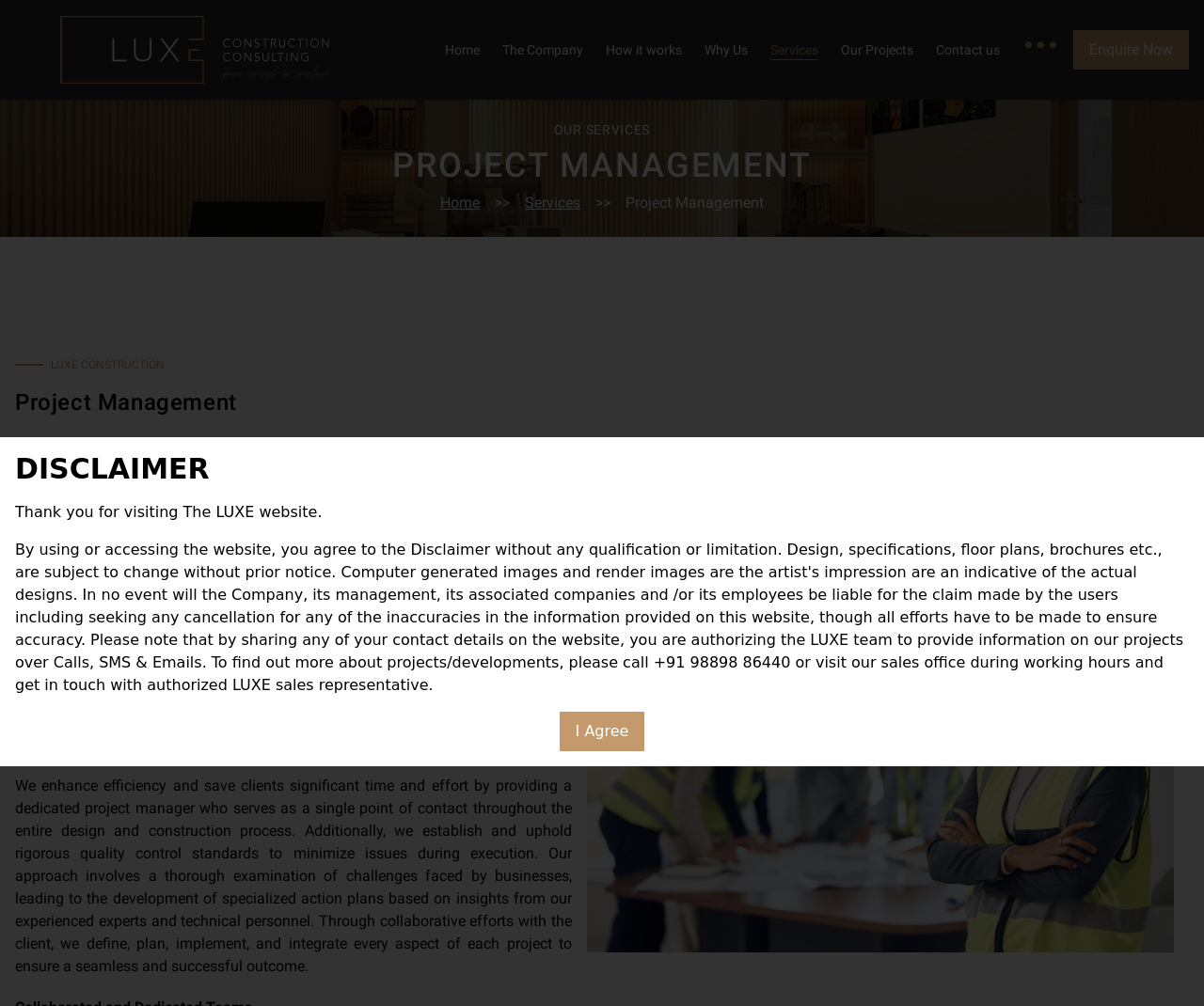Give a one-word or short phrase answer to this question: 
What is the main service offered?

Project Management